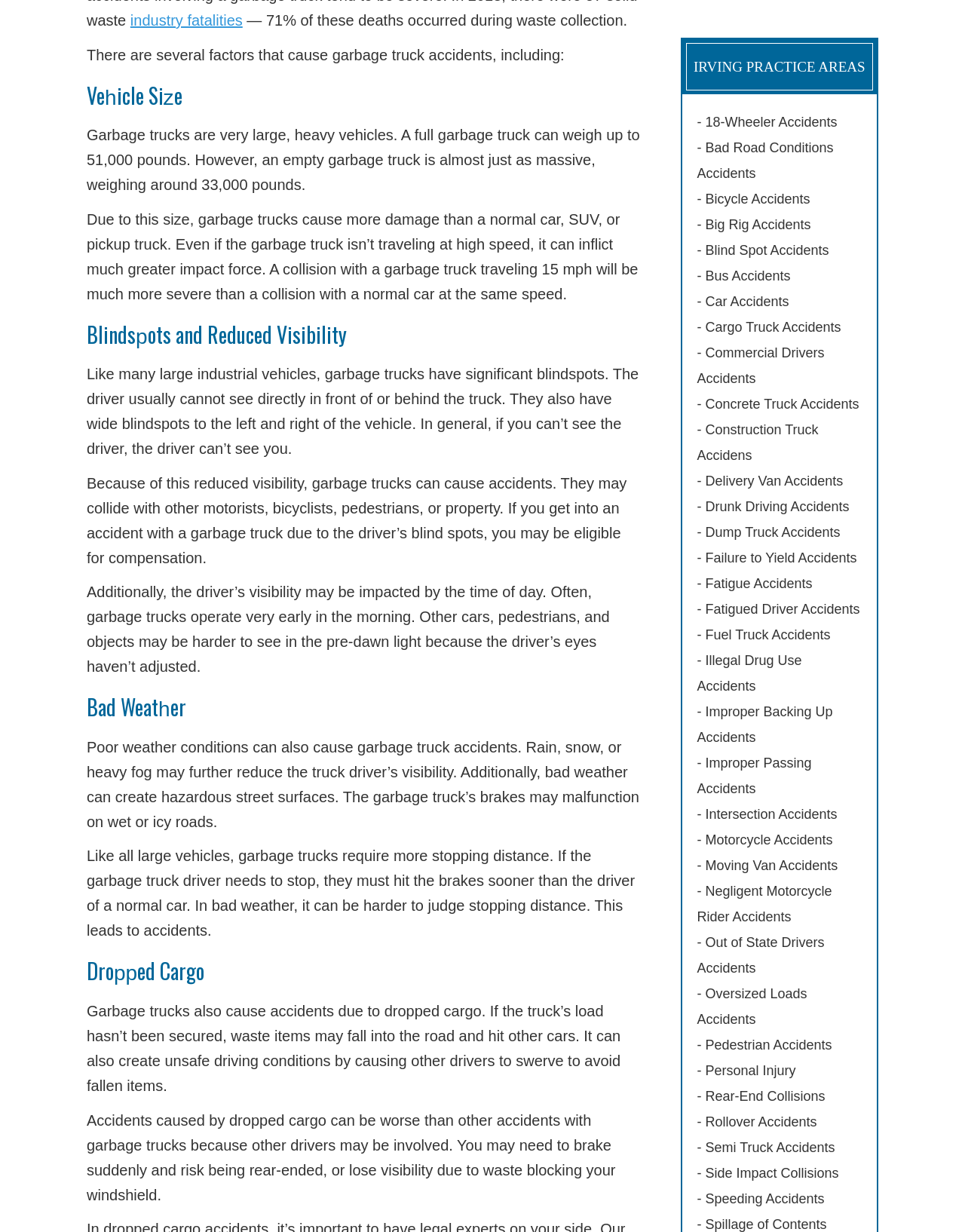Respond to the question below with a single word or phrase:
Why are garbage trucks more dangerous than normal cars?

Size and weight